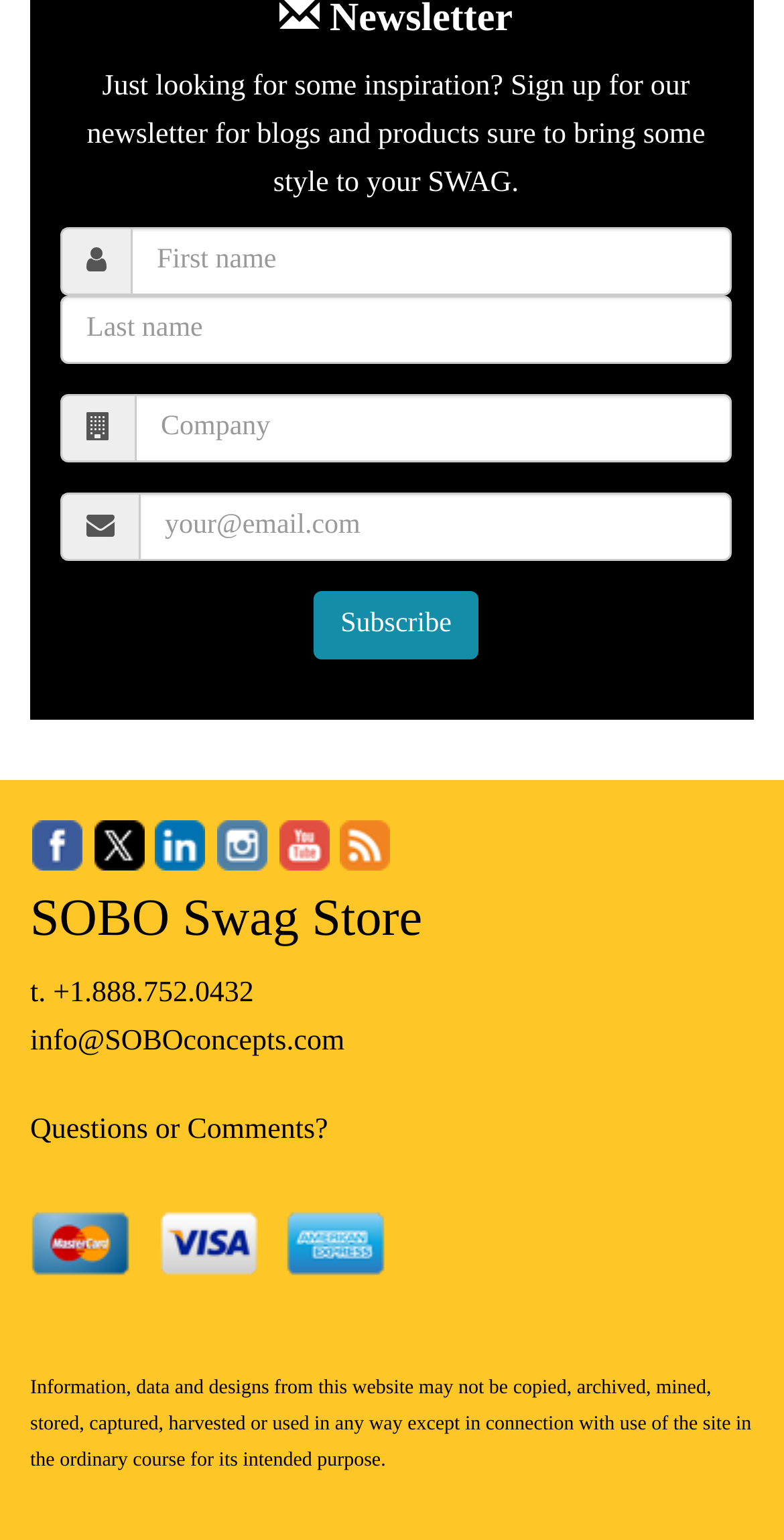Specify the bounding box coordinates of the area to click in order to follow the given instruction: "Subscribe to the newsletter."

[0.401, 0.384, 0.609, 0.428]